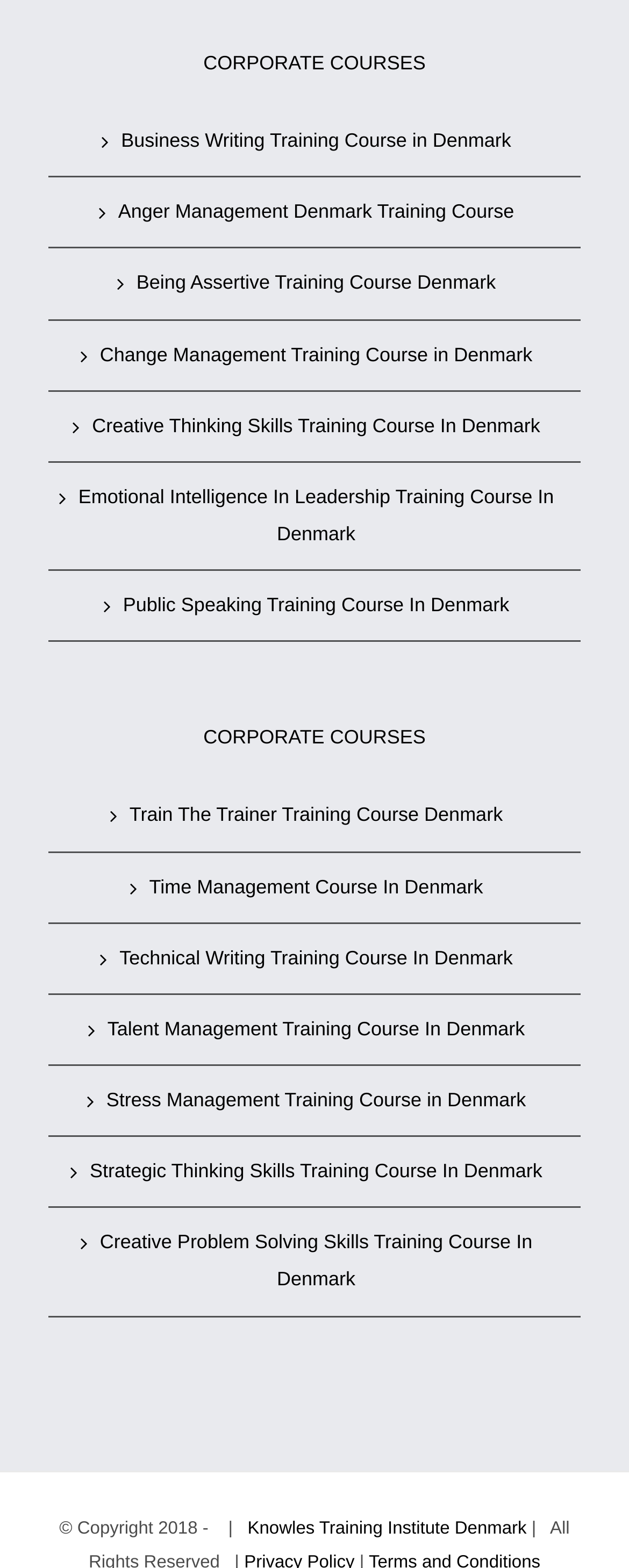Pinpoint the bounding box coordinates of the area that should be clicked to complete the following instruction: "go to Knowles Training Institute Denmark". The coordinates must be given as four float numbers between 0 and 1, i.e., [left, top, right, bottom].

[0.394, 0.968, 0.837, 0.981]